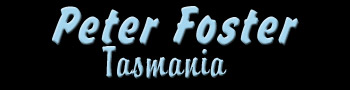Refer to the image and provide a thorough answer to this question:
What is the likely purpose of the composition?

The caption suggests that the composition 'likely serves as a header or title for content related to insights, experiences, or information pertaining to Tasmania as presented by Peter Foster', which indicates that the purpose of the composition is to serve as a header or title.